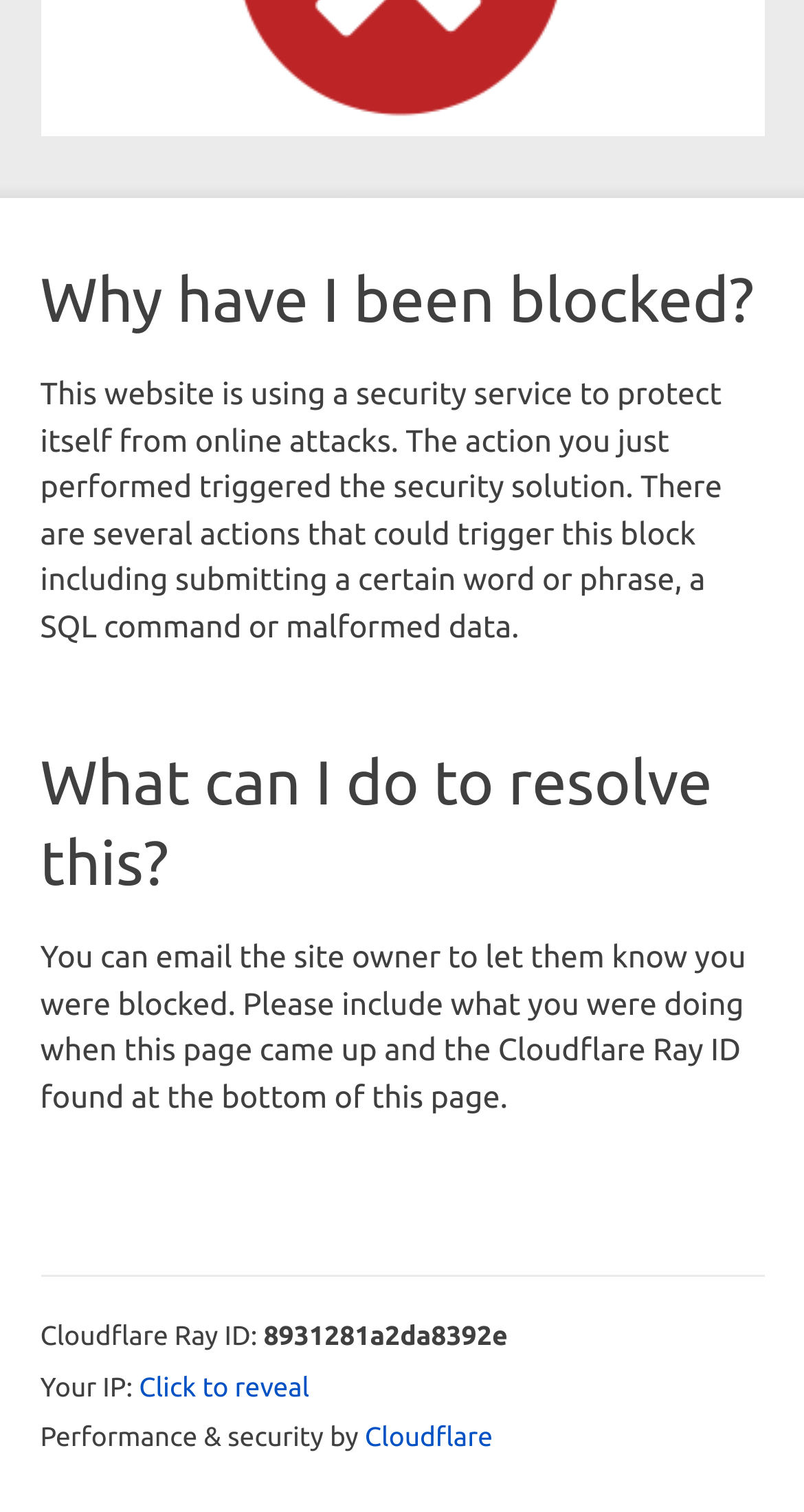Provide the bounding box coordinates of the HTML element this sentence describes: "Cloudflare". The bounding box coordinates consist of four float numbers between 0 and 1, i.e., [left, top, right, bottom].

[0.454, 0.942, 0.613, 0.961]